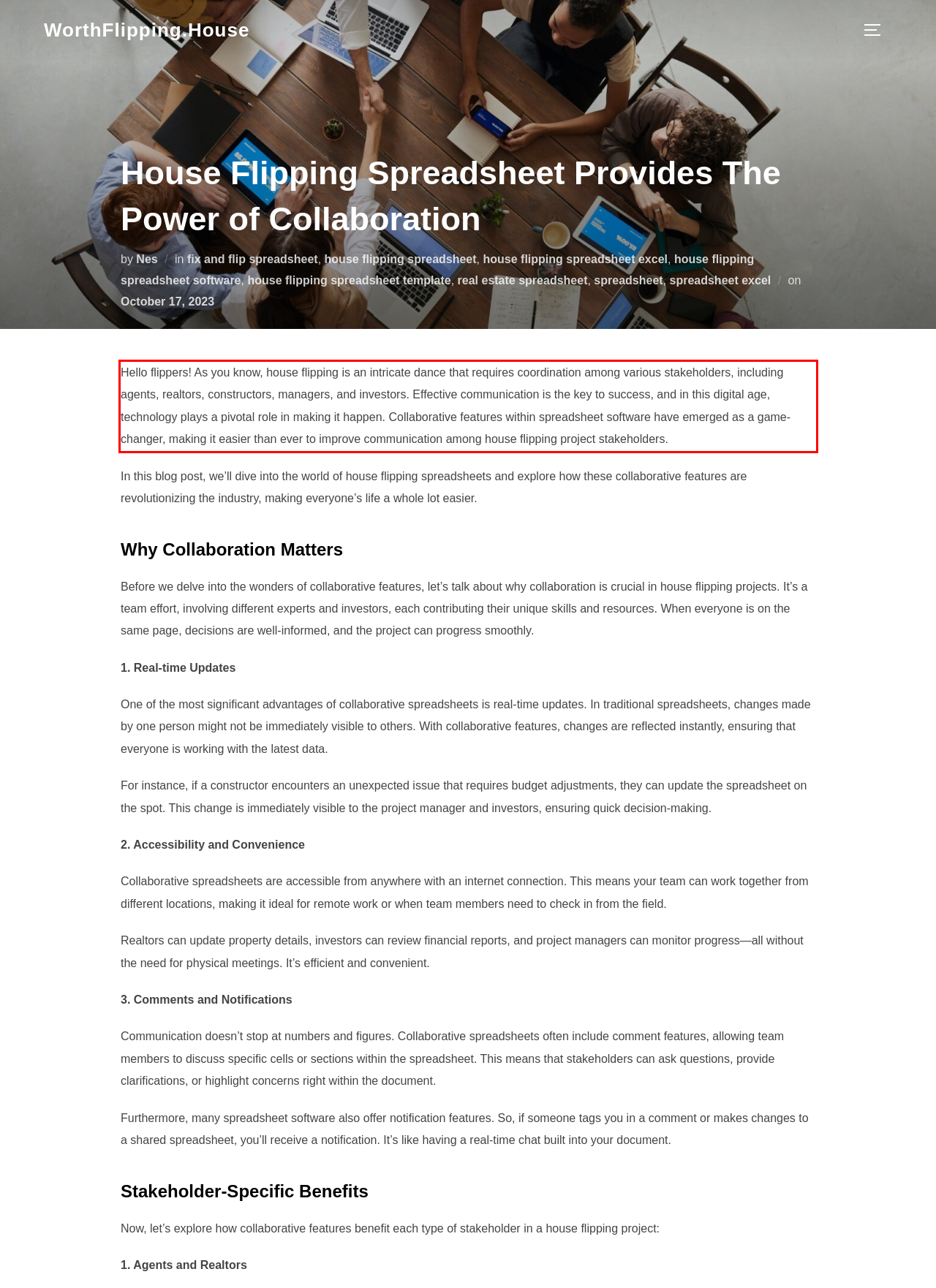You are given a screenshot of a webpage with a UI element highlighted by a red bounding box. Please perform OCR on the text content within this red bounding box.

Hello flippers! As you know, house flipping is an intricate dance that requires coordination among various stakeholders, including agents, realtors, constructors, managers, and investors. Effective communication is the key to success, and in this digital age, technology plays a pivotal role in making it happen. Collaborative features within spreadsheet software have emerged as a game-changer, making it easier than ever to improve communication among house flipping project stakeholders.